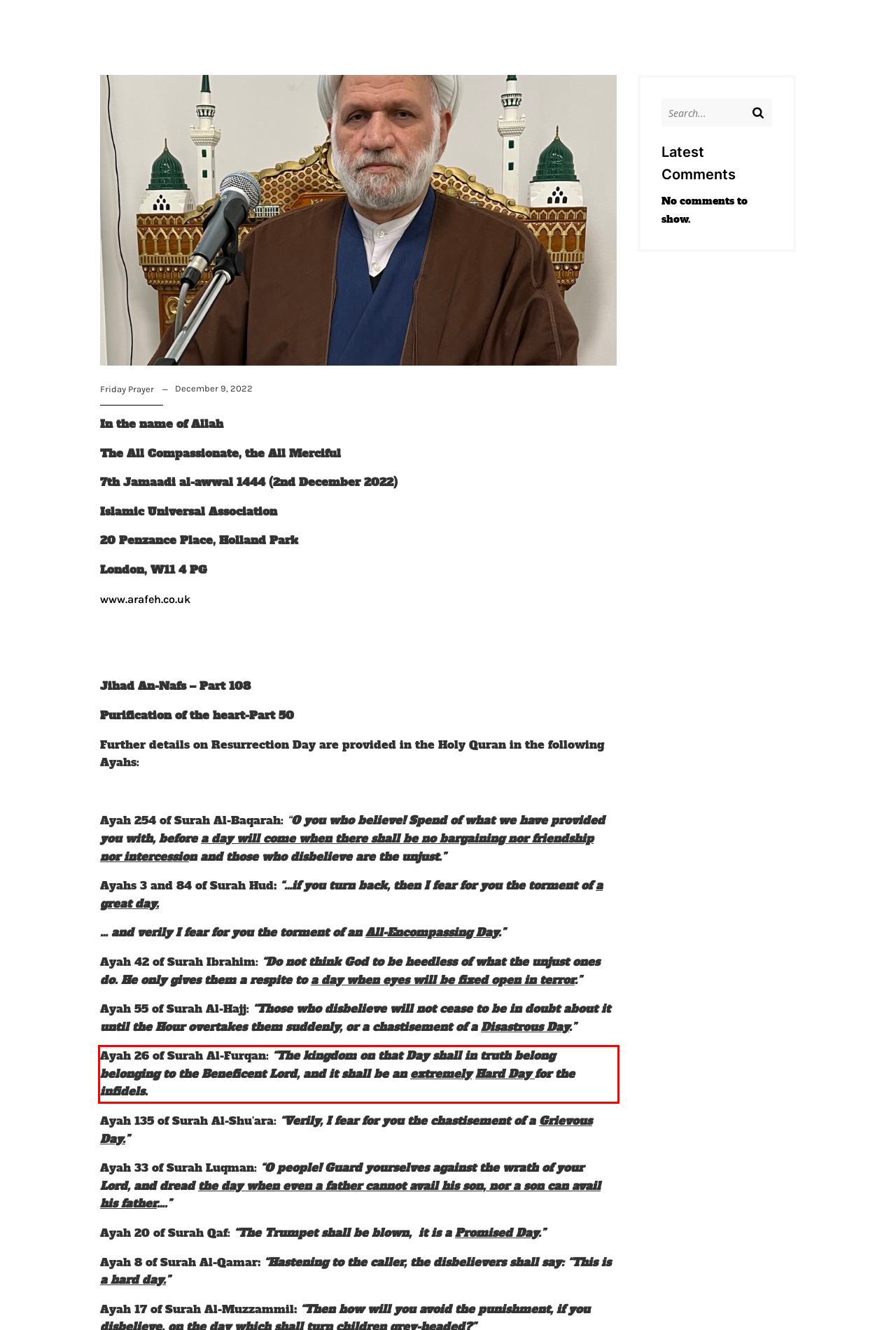Identify the text inside the red bounding box on the provided webpage screenshot by performing OCR.

Ayah 26 of Surah Al-Furqan: “The kingdom on that Day shall in truth belong belonging to the Beneficent Lord, and it shall be an extremely Hard Day for the infidels.